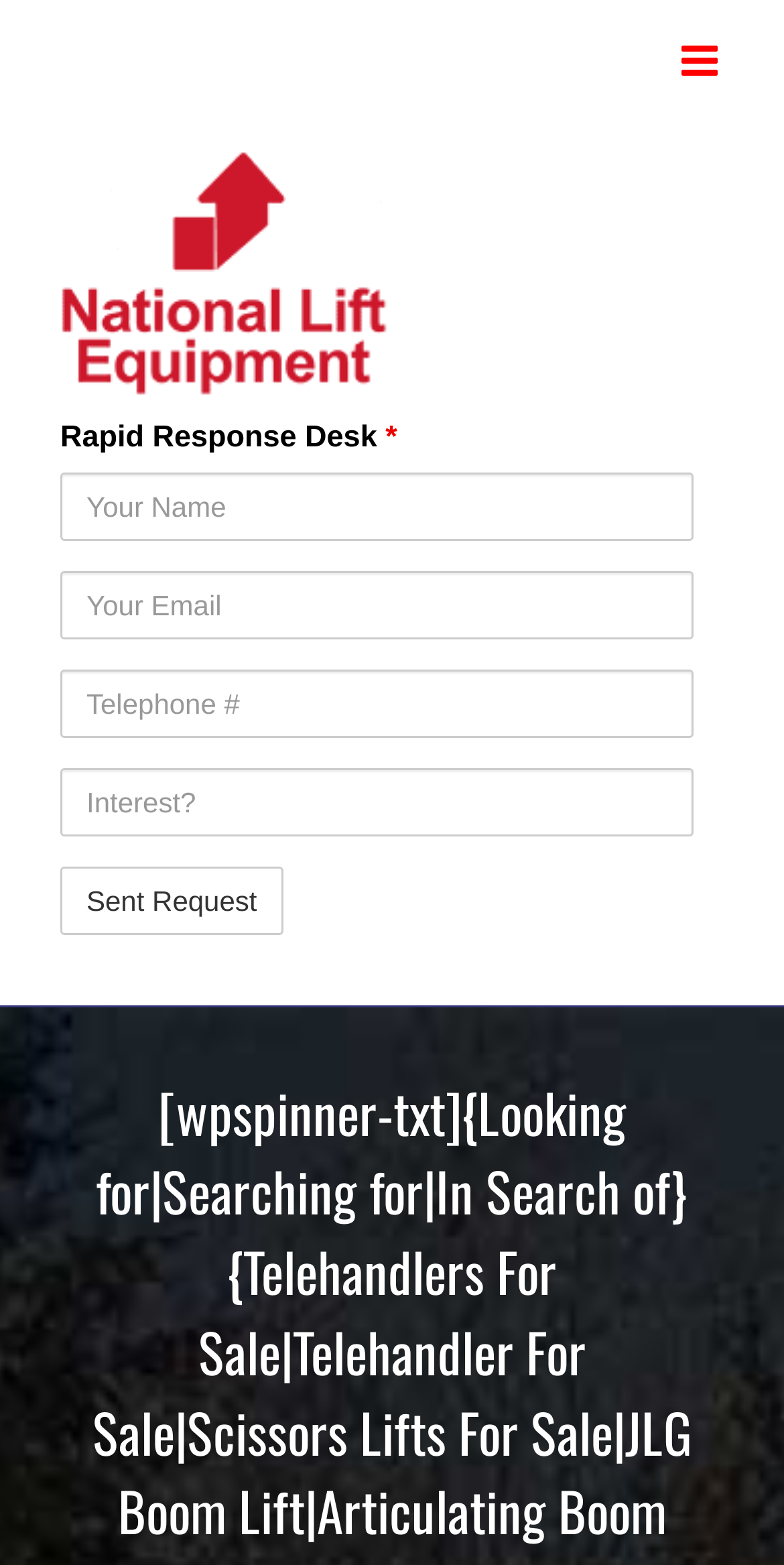Using the element description: "Contact Us", determine the bounding box coordinates. The coordinates should be in the format [left, top, right, bottom], with values between 0 and 1.

None